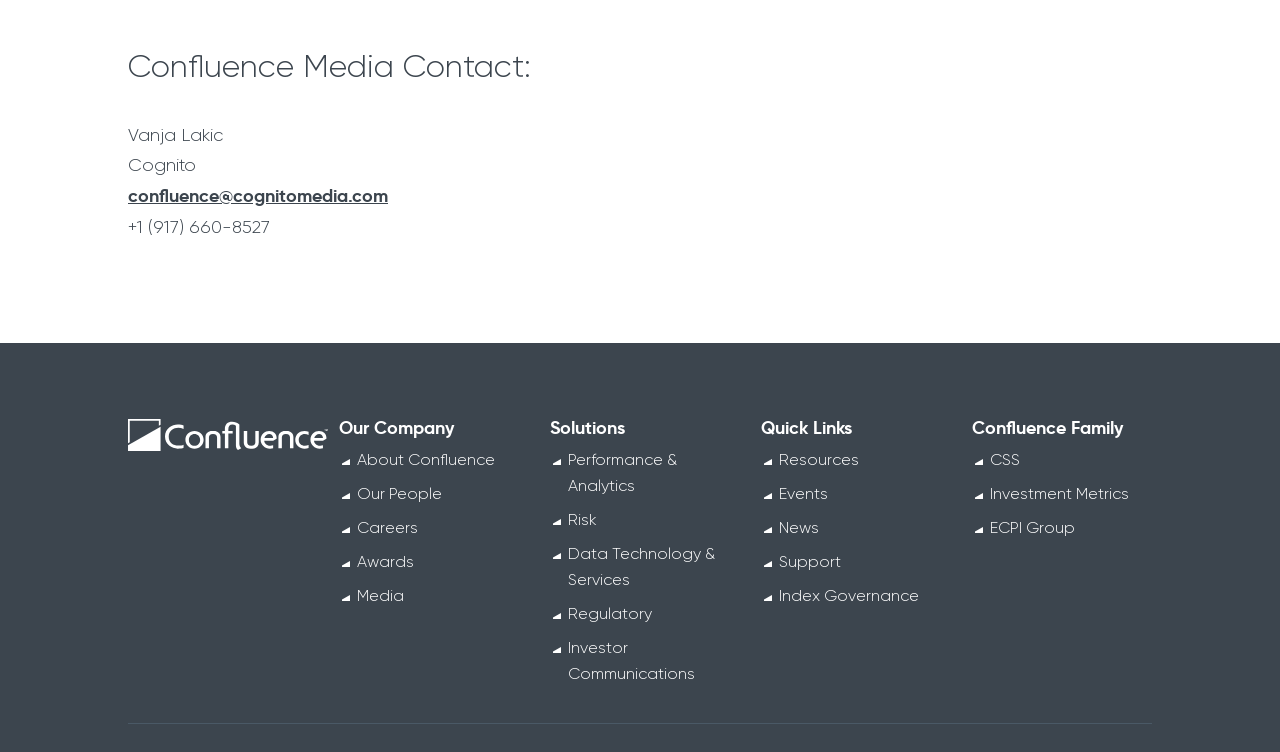Locate the bounding box coordinates of the clickable region to complete the following instruction: "go to my account."

None